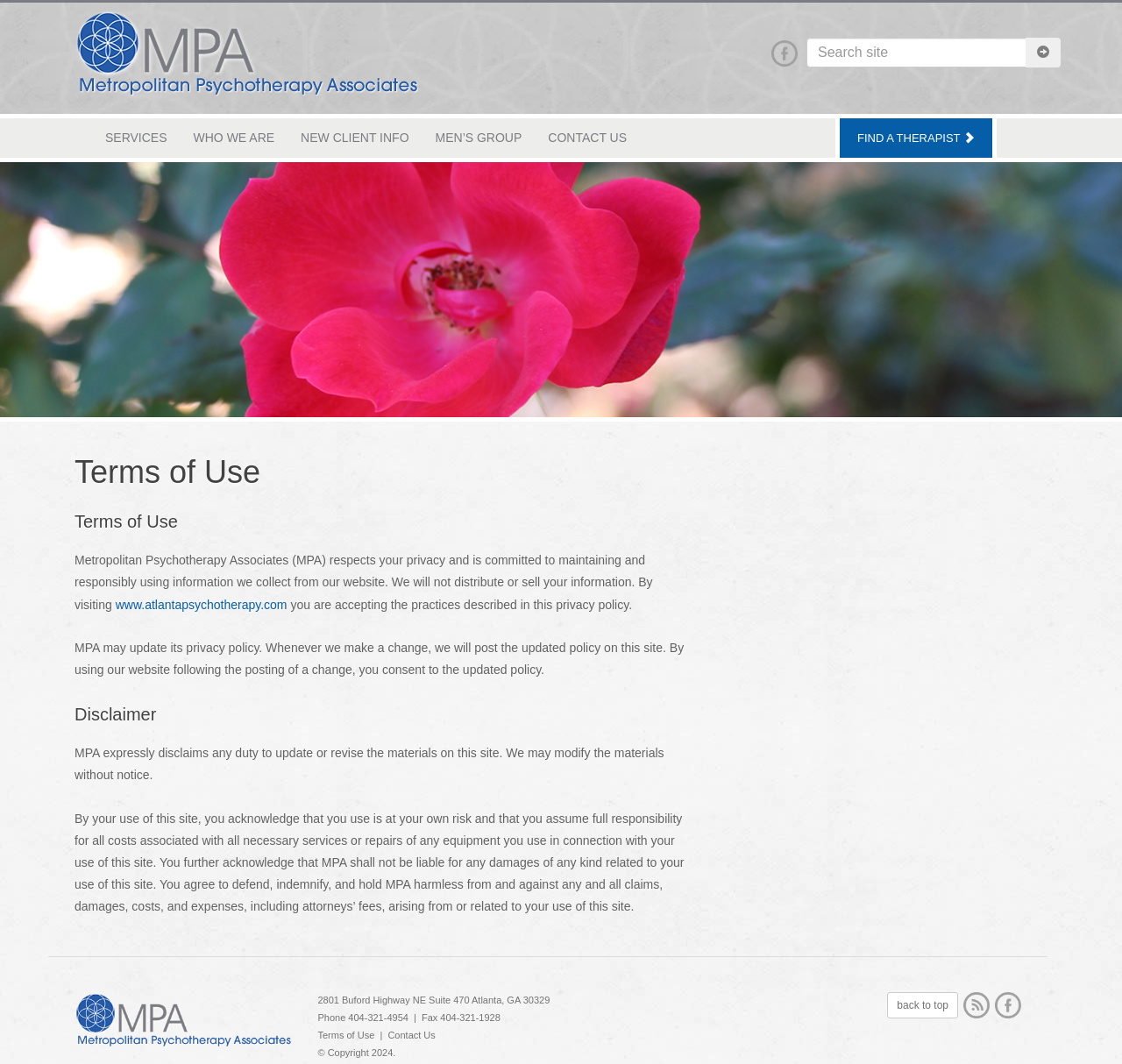Determine the bounding box coordinates of the clickable element to achieve the following action: 'Search site'. Provide the coordinates as four float values between 0 and 1, formatted as [left, top, right, bottom].

[0.719, 0.035, 0.915, 0.063]